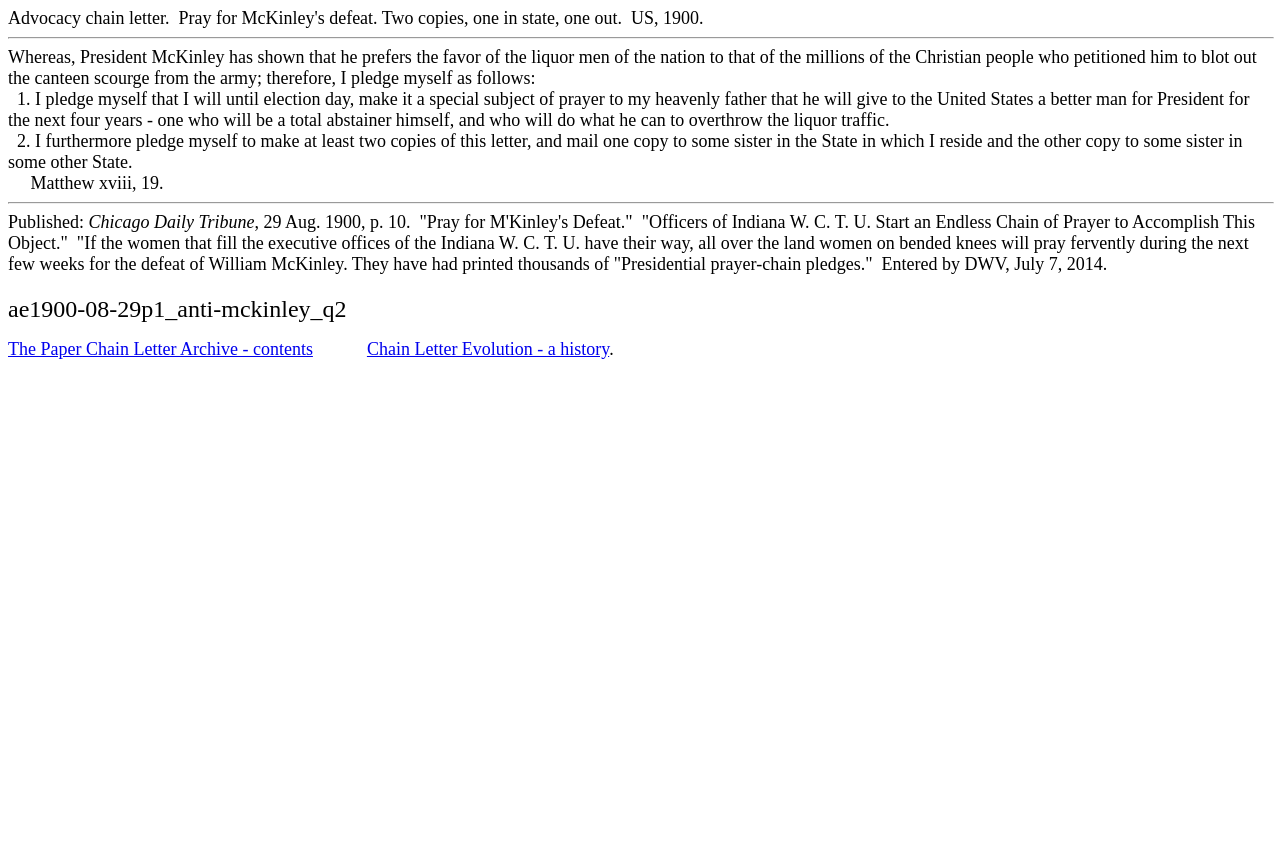Produce an extensive caption that describes everything on the webpage.

This webpage appears to be an archive of a historical advocacy chain letter from 1900. At the top, there is a title that reads "Advocacy chain letter. Pray for McKinley's defeat. Two copies, one in state, one out. US, 1900." 

Below the title, there is a horizontal separator line. Following the separator, there is a passage of text that explains the purpose of the chain letter, which is to pray for the defeat of President McKinley in the upcoming election. The passage is divided into three paragraphs, each with a numbered pledge. The first pledge is to pray for a better president, the second is to make two copies of the letter and mail them to sisters in different states, and the third is a biblical reference.

After the passage, there is another horizontal separator line. Below this separator, there is a section that appears to be a newspaper article from the Chicago Daily Tribune, dated August 29, 1900. The article discusses the efforts of the Indiana W.C.T.U. to start a chain of prayer to defeat William McKinley.

At the bottom of the page, there are three links: "The Paper Chain Letter Archive - contents", "Chain Letter Evolution - a history", and a period at the end. These links are positioned in a horizontal line, with some whitespace in between.